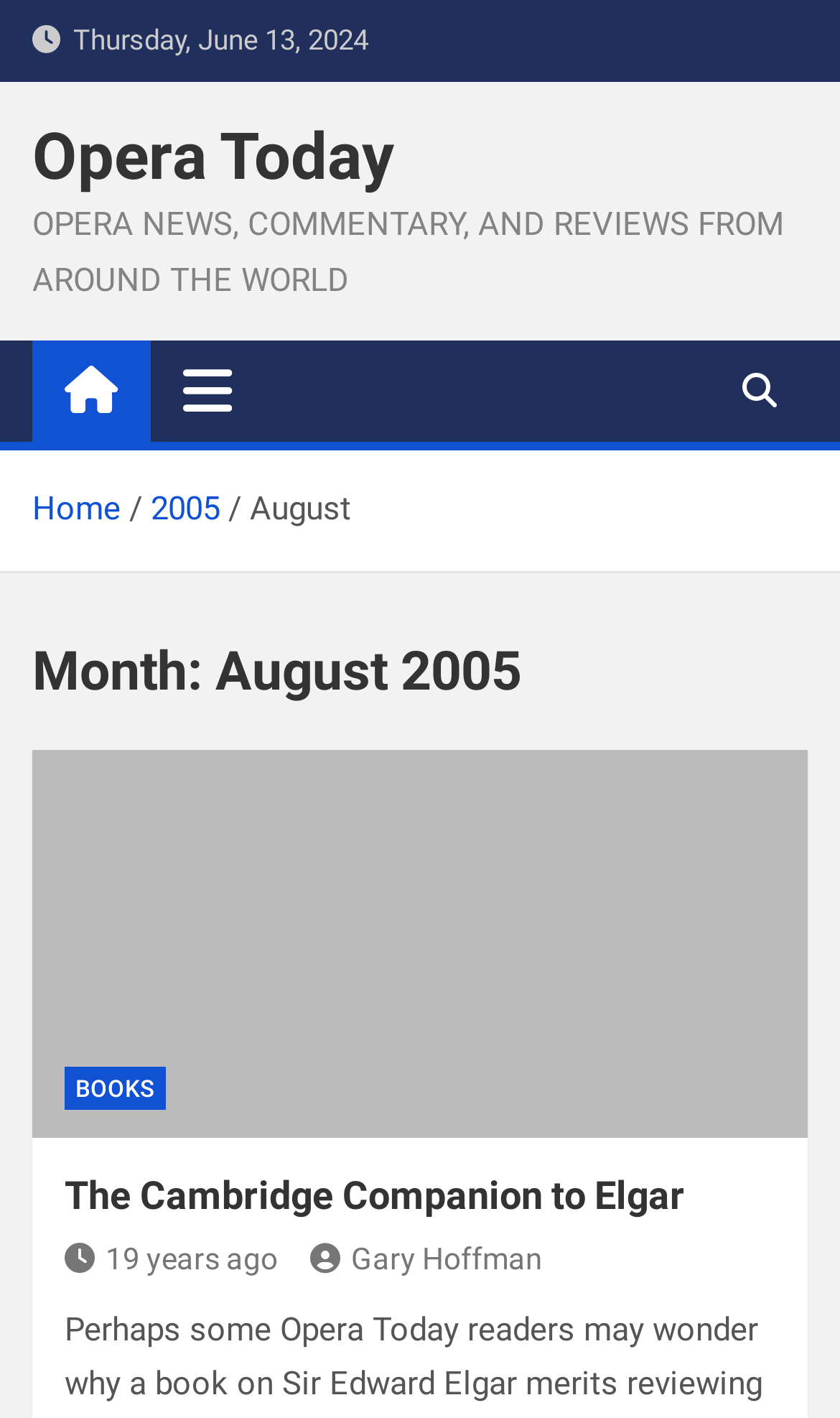Identify the bounding box coordinates of the area you need to click to perform the following instruction: "Read 'Understanding the Types of Injuries Covered by Workers’ Compensation'".

None